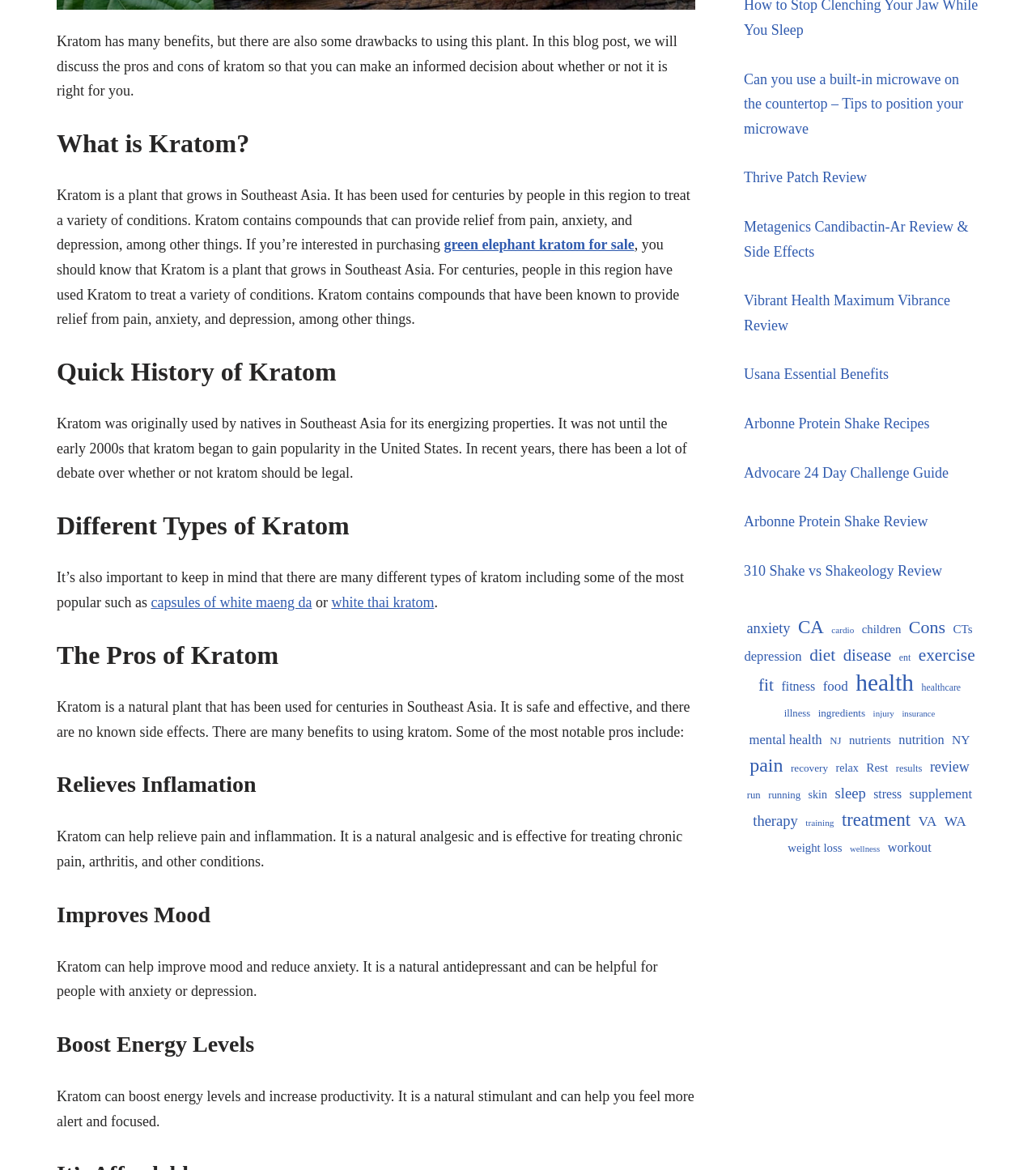Identify the bounding box coordinates of the clickable region required to complete the instruction: "Check out the review of green elephant kratom for sale". The coordinates should be given as four float numbers within the range of 0 and 1, i.e., [left, top, right, bottom].

[0.428, 0.202, 0.612, 0.216]